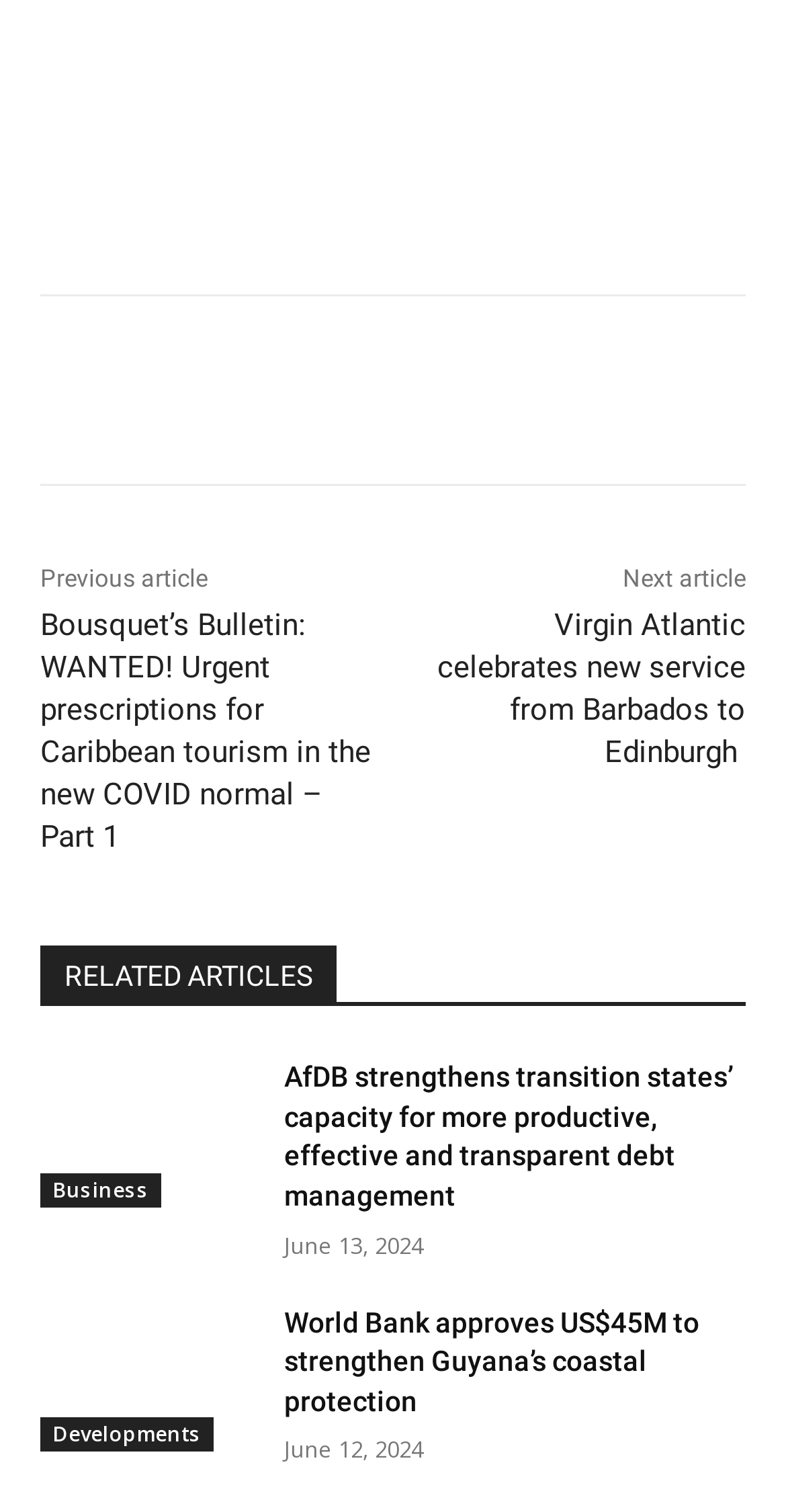What is the category of the article 'AfDB strengthens transition states’ capacity for more productive, effective and transparent debt management'?
Use the image to give a comprehensive and detailed response to the question.

The category of the article can be determined by looking at the link element with the text 'Business' which is above the article title.